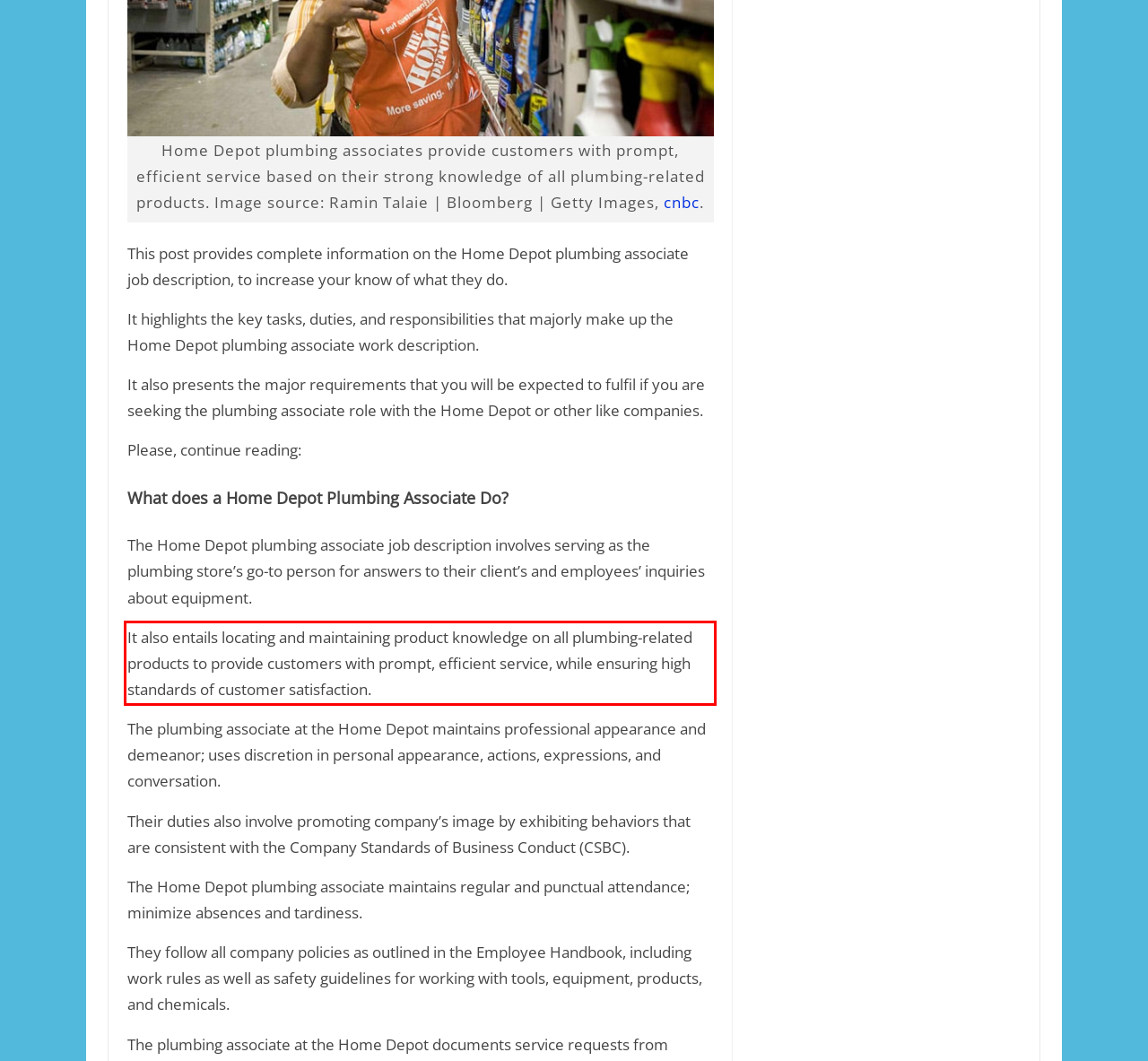Please extract the text content from the UI element enclosed by the red rectangle in the screenshot.

It also entails locating and maintaining product knowledge on all plumbing-related products to provide customers with prompt, efficient service, while ensuring high standards of customer satisfaction.